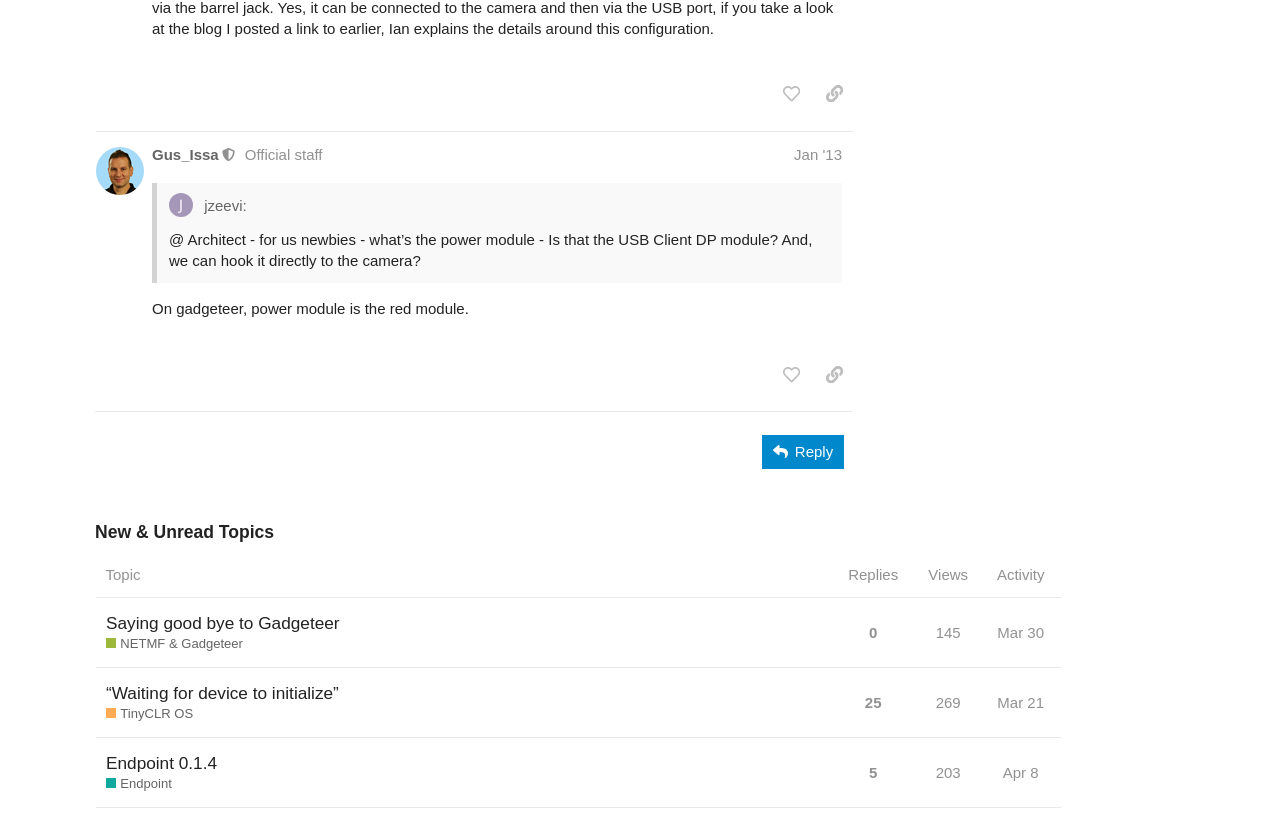Provide the bounding box coordinates in the format (top-left x, top-left y, bottom-right x, bottom-right y). All values are floating point numbers between 0 and 1. Determine the bounding box coordinate of the UI element described as: Reply

[0.596, 0.528, 0.659, 0.57]